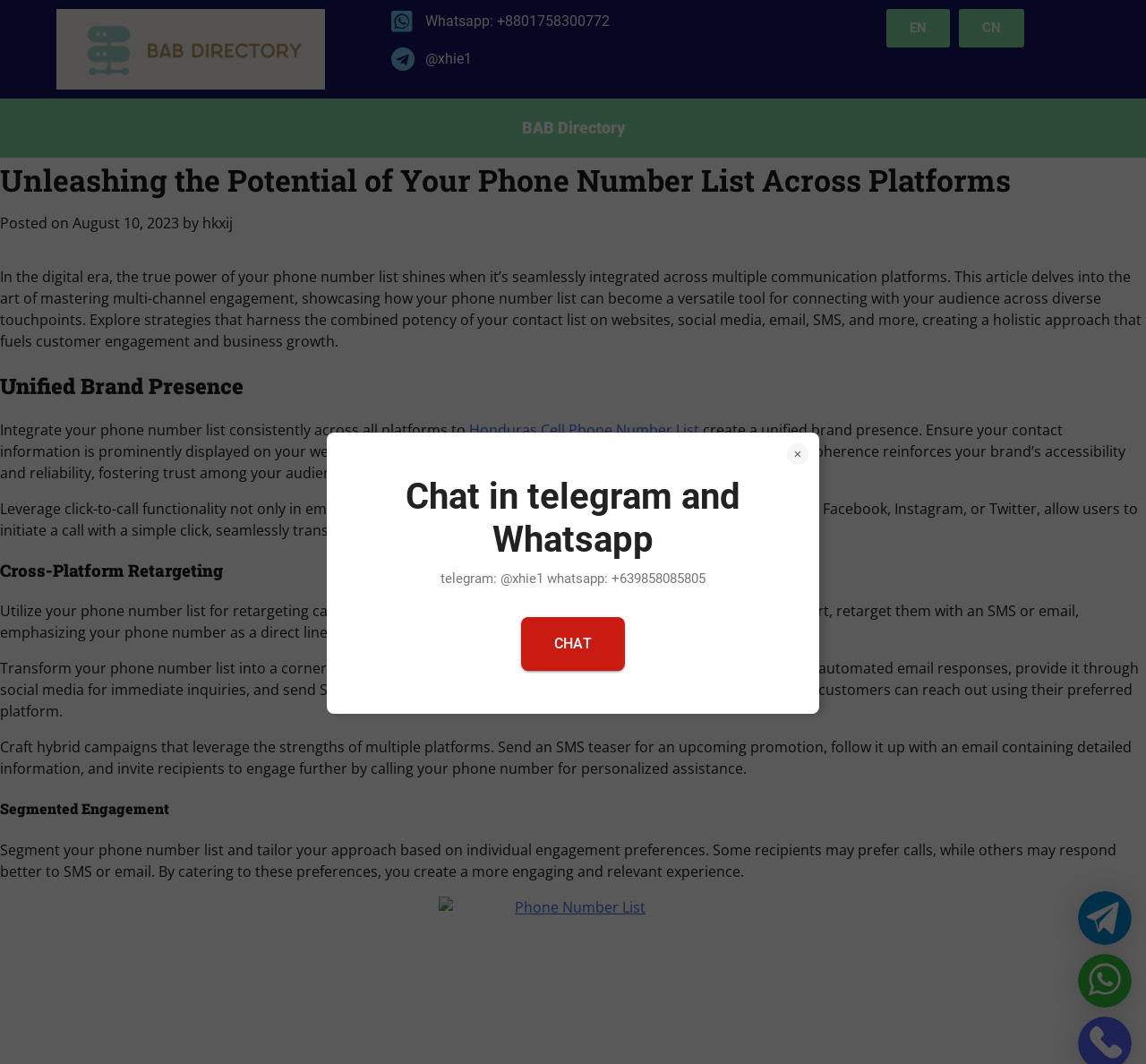Please find the bounding box coordinates of the section that needs to be clicked to achieve this instruction: "Read the article posted on August 10, 2023".

[0.063, 0.2, 0.156, 0.219]